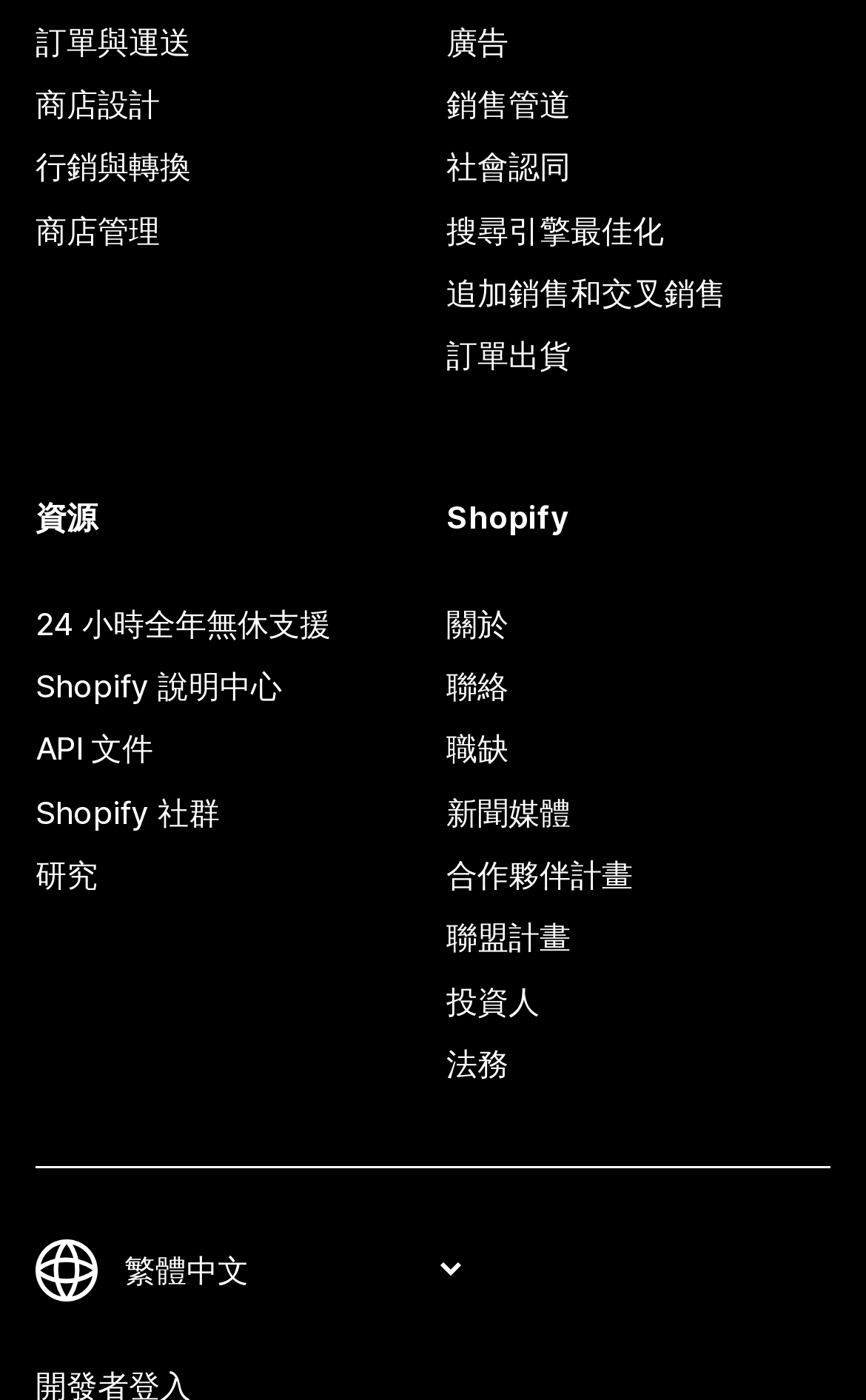How many main categories are there? Examine the screenshot and reply using just one word or a brief phrase.

2